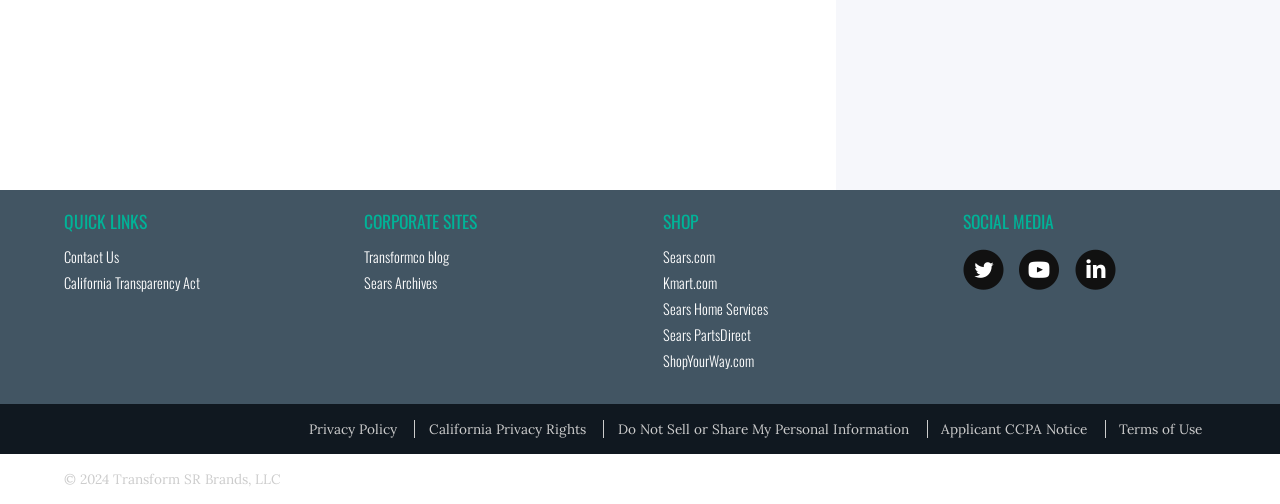Refer to the image and provide a thorough answer to this question:
How many links are listed under the QUICK LINKS category?

The QUICK LINKS category has two links listed: Contact Us and California Transparency Act. These links have distinct bounding box coordinates.